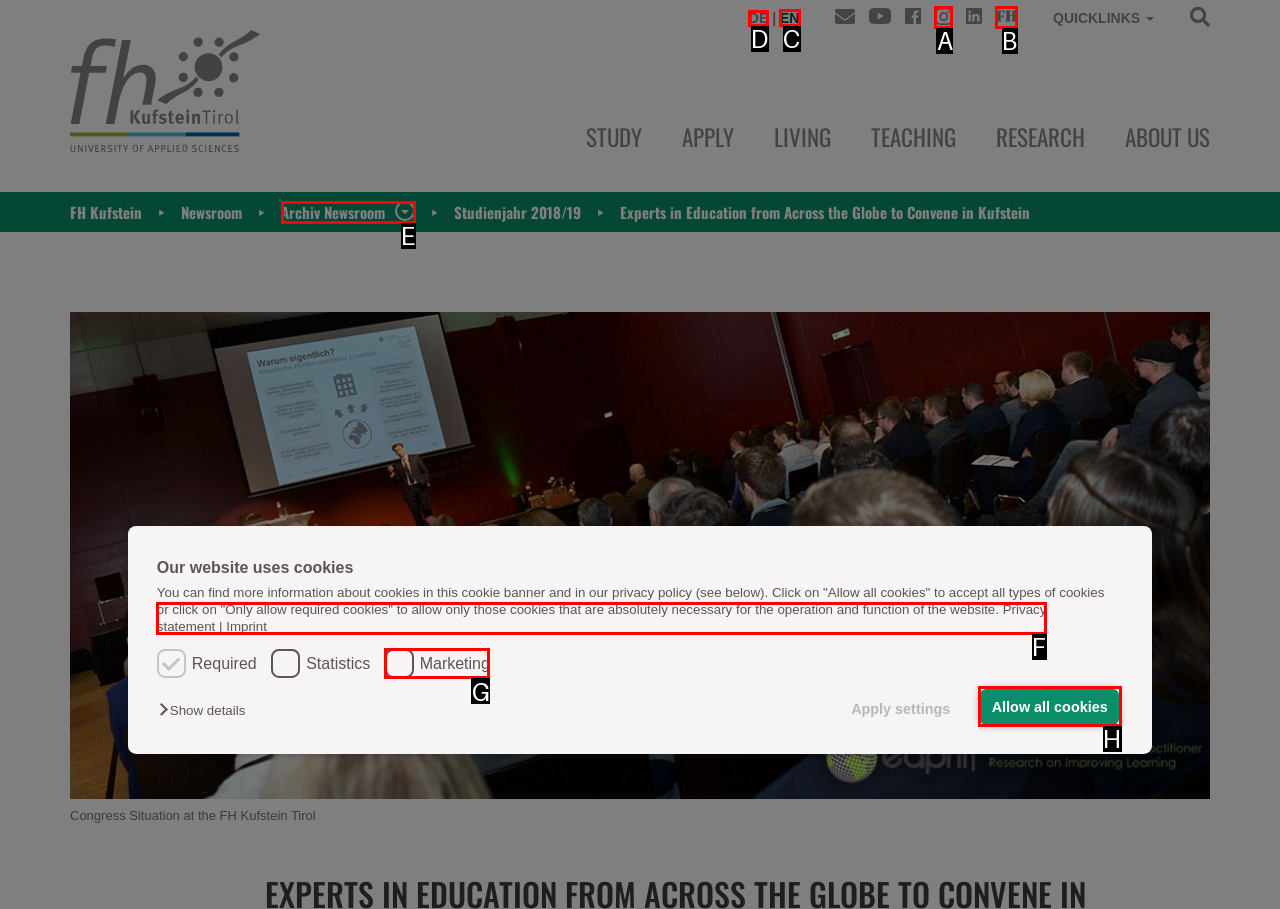Tell me which letter corresponds to the UI element that should be clicked to fulfill this instruction: Switch to English
Answer using the letter of the chosen option directly.

C